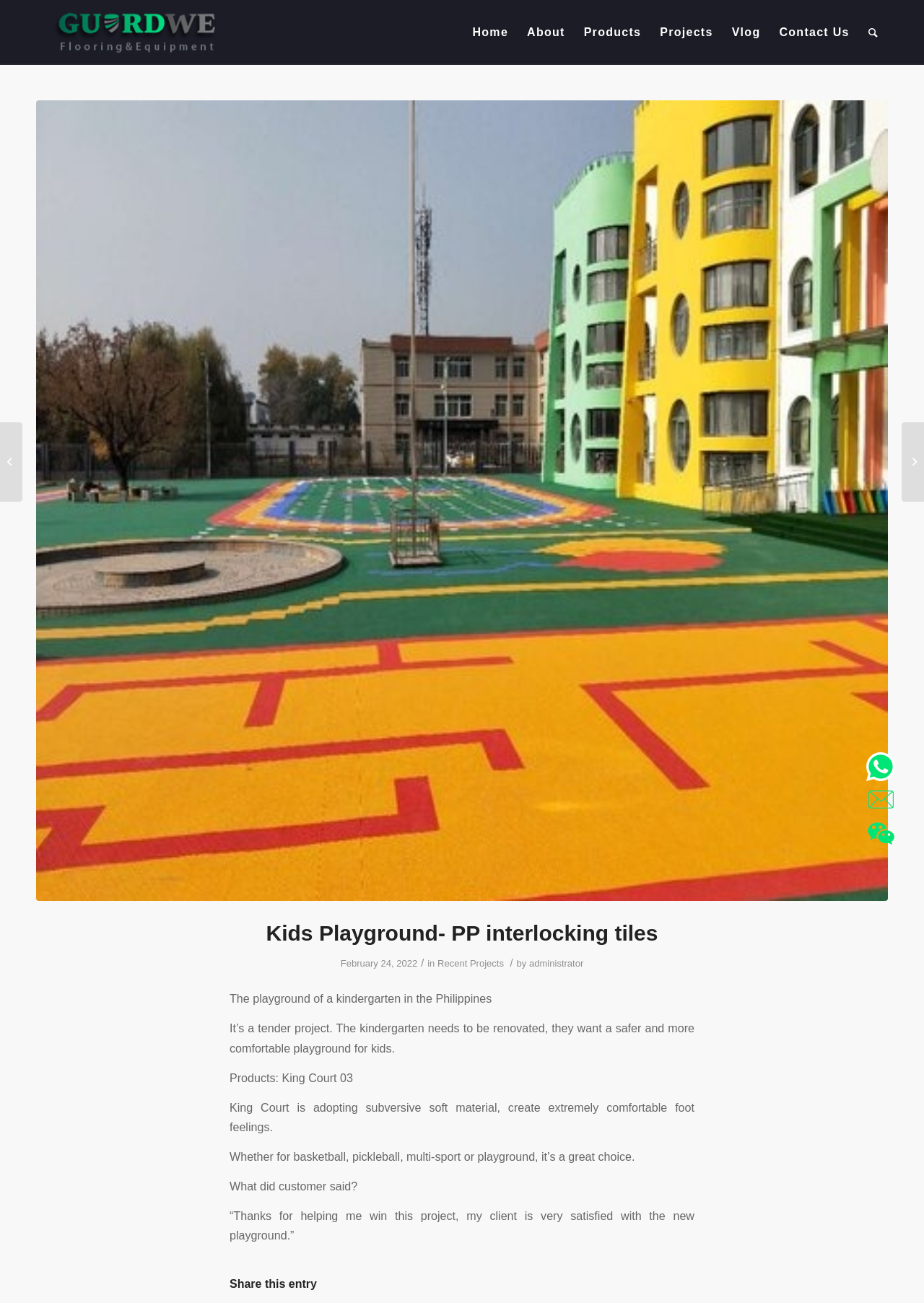Please identify the bounding box coordinates of where to click in order to follow the instruction: "Click on the 'Badminton Court Mat-Crysatal Sand embossed' link".

[0.976, 0.324, 1.0, 0.385]